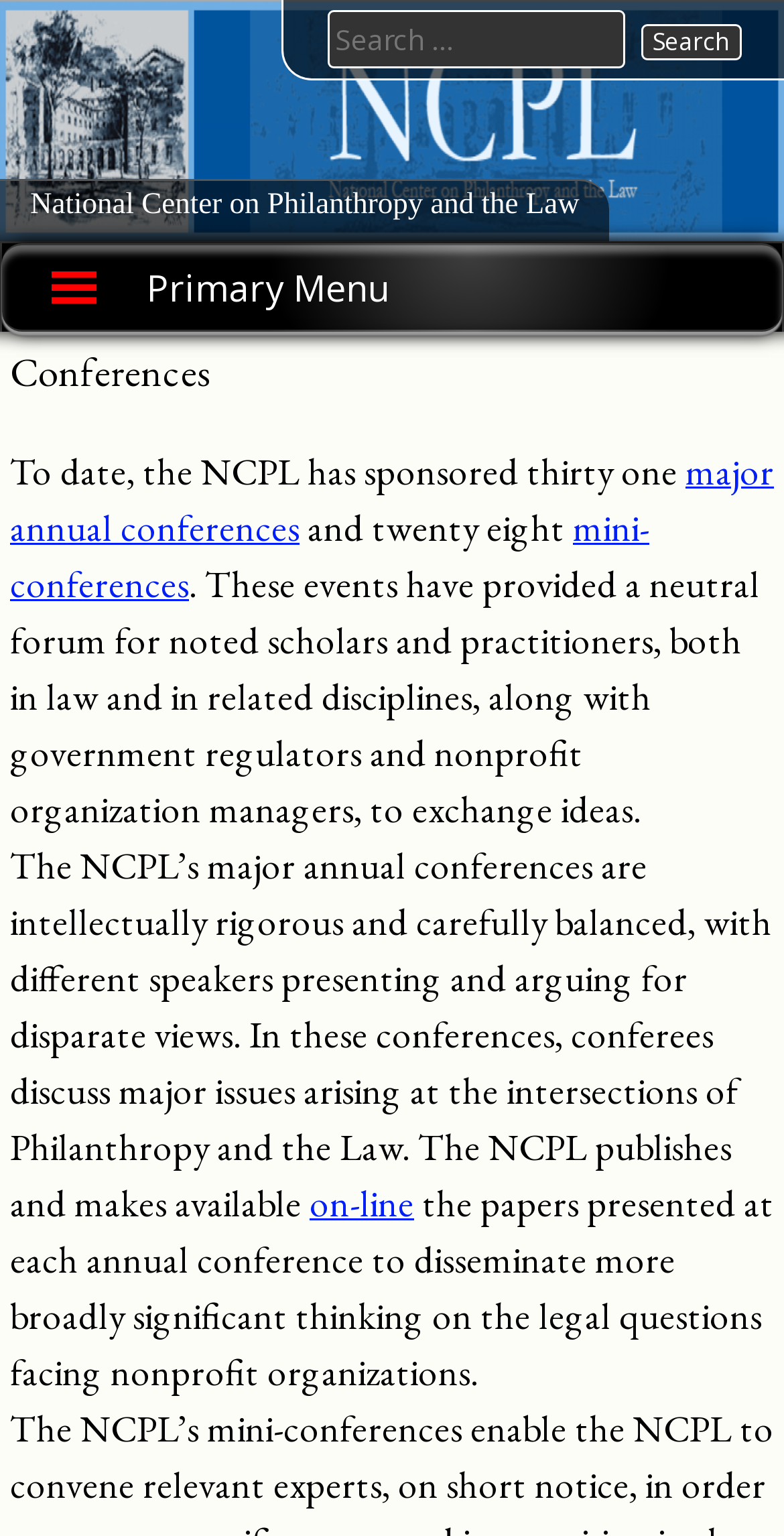How many major annual conferences has the NCPL sponsored?
Based on the screenshot, respond with a single word or phrase.

thirty one